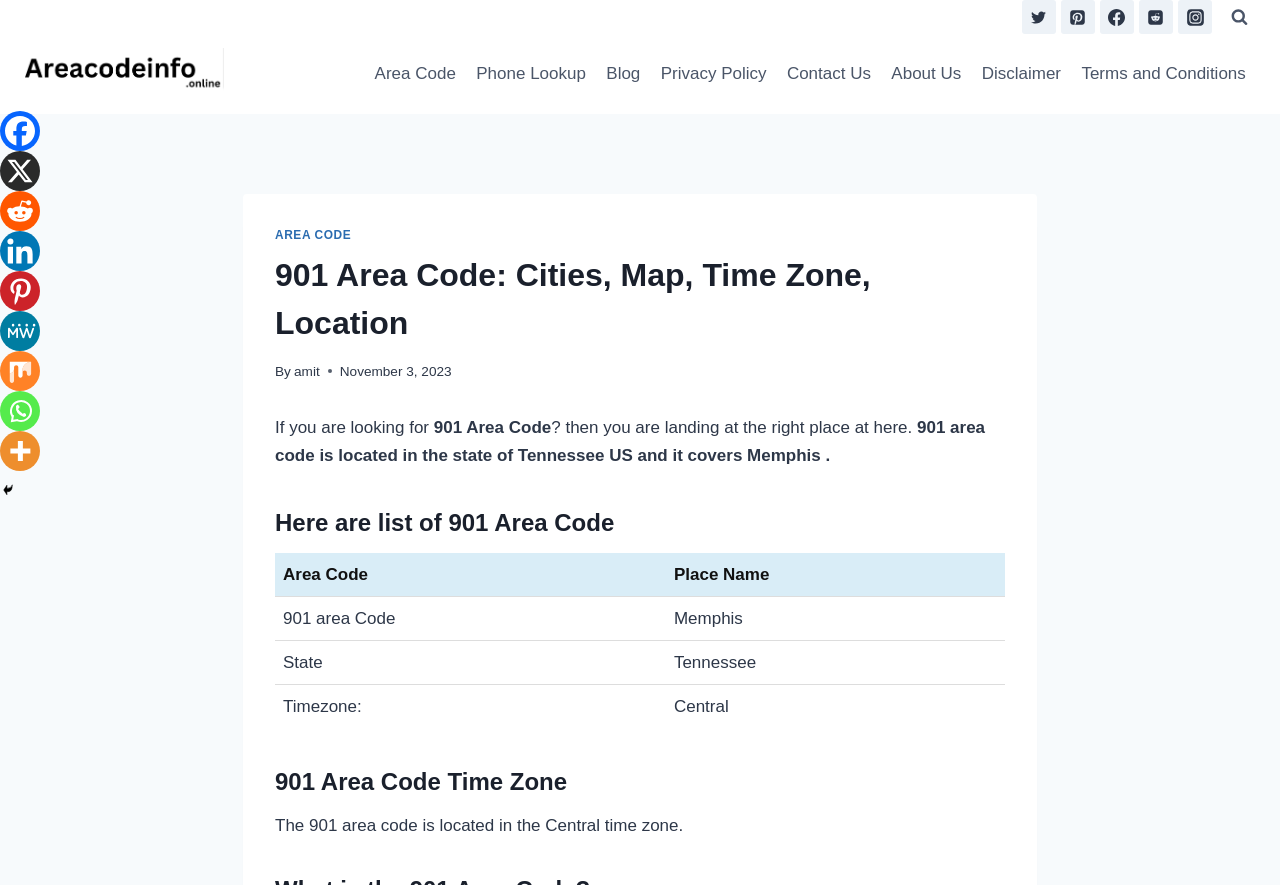Show the bounding box coordinates for the element that needs to be clicked to execute the following instruction: "Visit areacodeinfo website". Provide the coordinates in the form of four float numbers between 0 and 1, i.e., [left, top, right, bottom].

[0.019, 0.054, 0.175, 0.113]